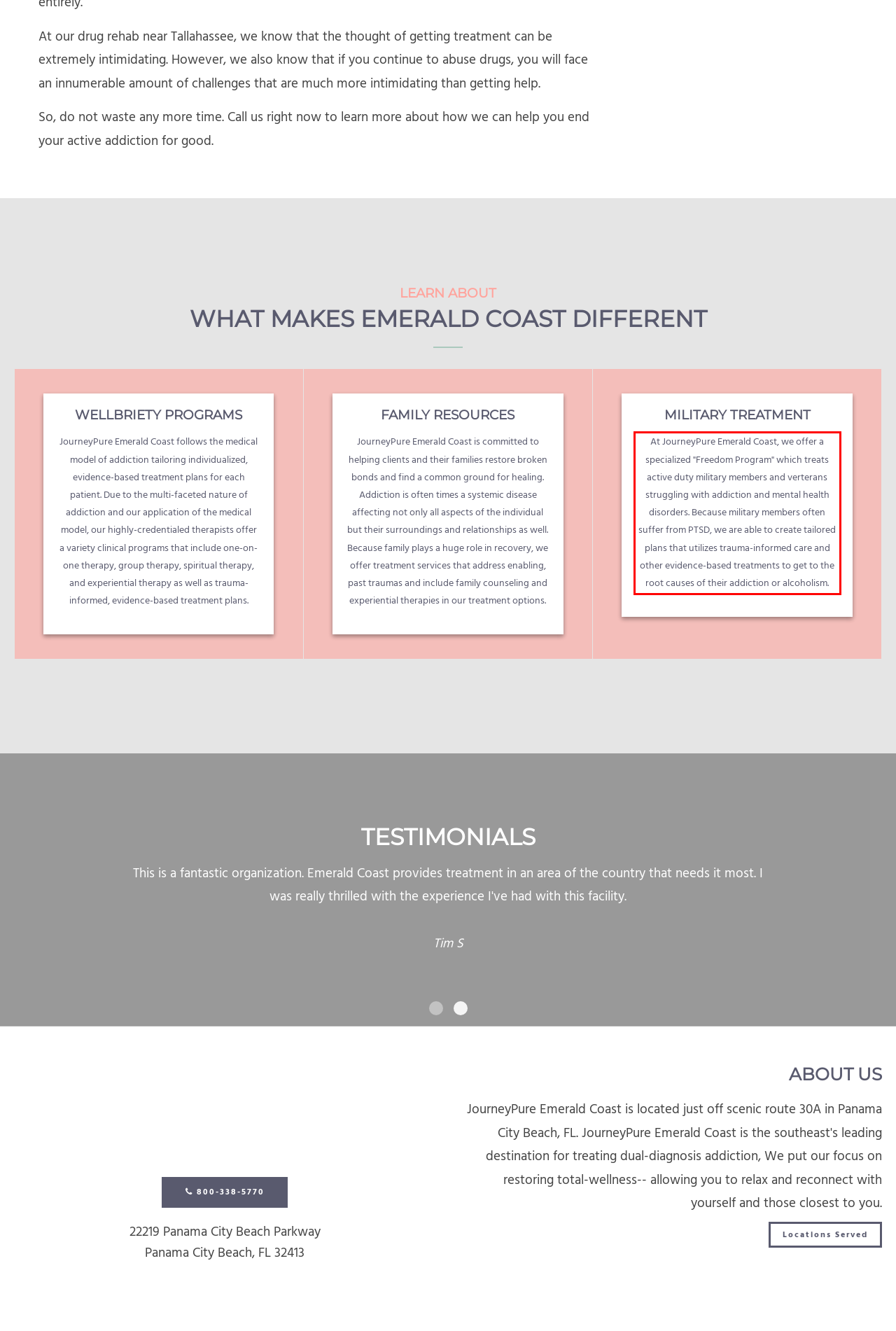From the screenshot of the webpage, locate the red bounding box and extract the text contained within that area.

At JourneyPure Emerald Coast, we offer a specialized "Freedom Program" which treats active duty military members and verterans struggling with addiction and mental health disorders. Because military members often suffer from PTSD, we are able to create tailored plans that utilizes trauma-informed care and other evidence-based treatments to get to the root causes of their addiction or alcoholism.